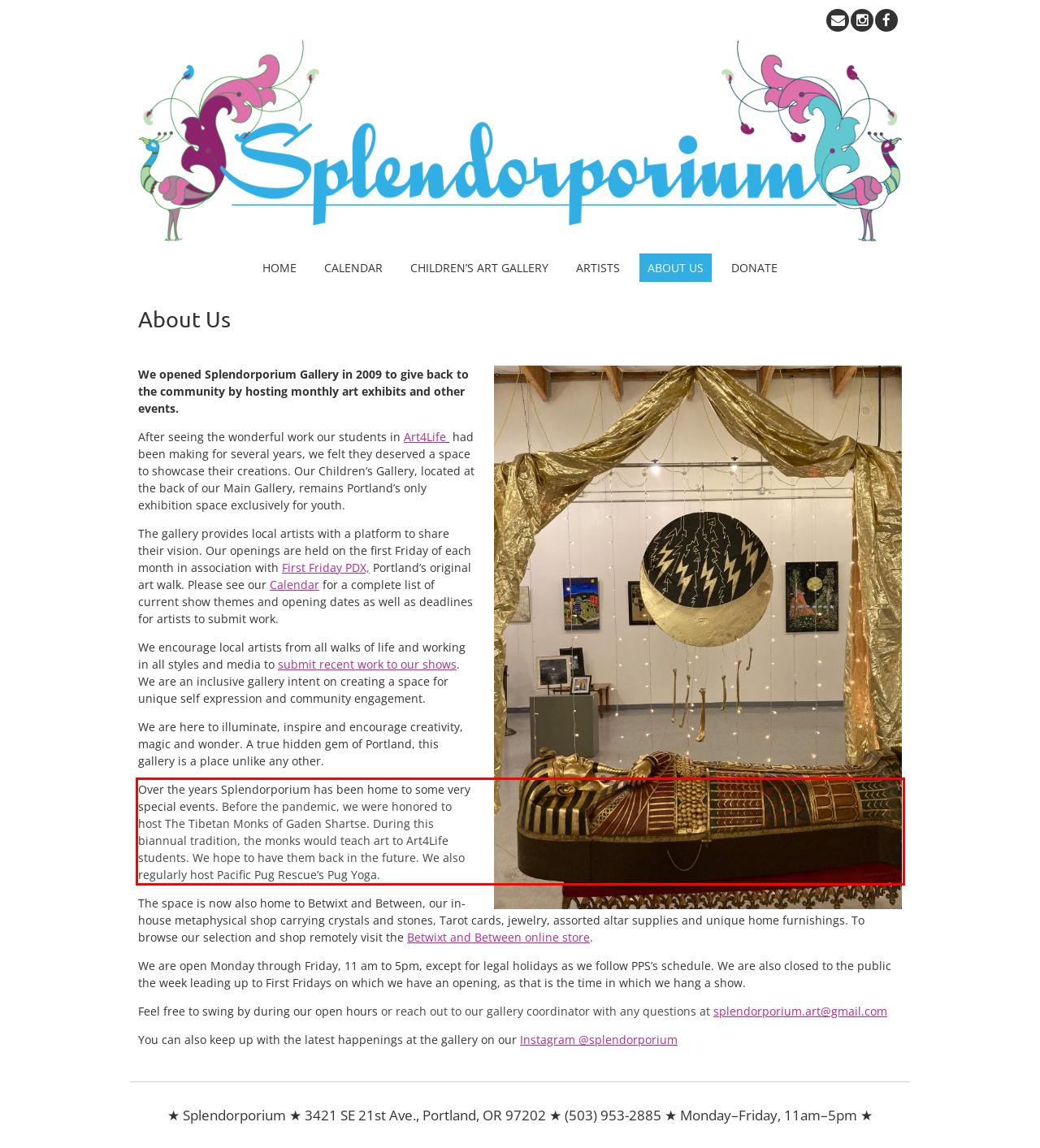Given a webpage screenshot, identify the text inside the red bounding box using OCR and extract it.

Over the years Splendorporium has been home to some very special events. Before the pandemic, we were honored to host The Tibetan Monks of Gaden Shartse. During this biannual tradition, the monks would teach art to Art4Life students. We hope to have them back in the future. We also regularly host Pacific Pug Rescue’s Pug Yoga.